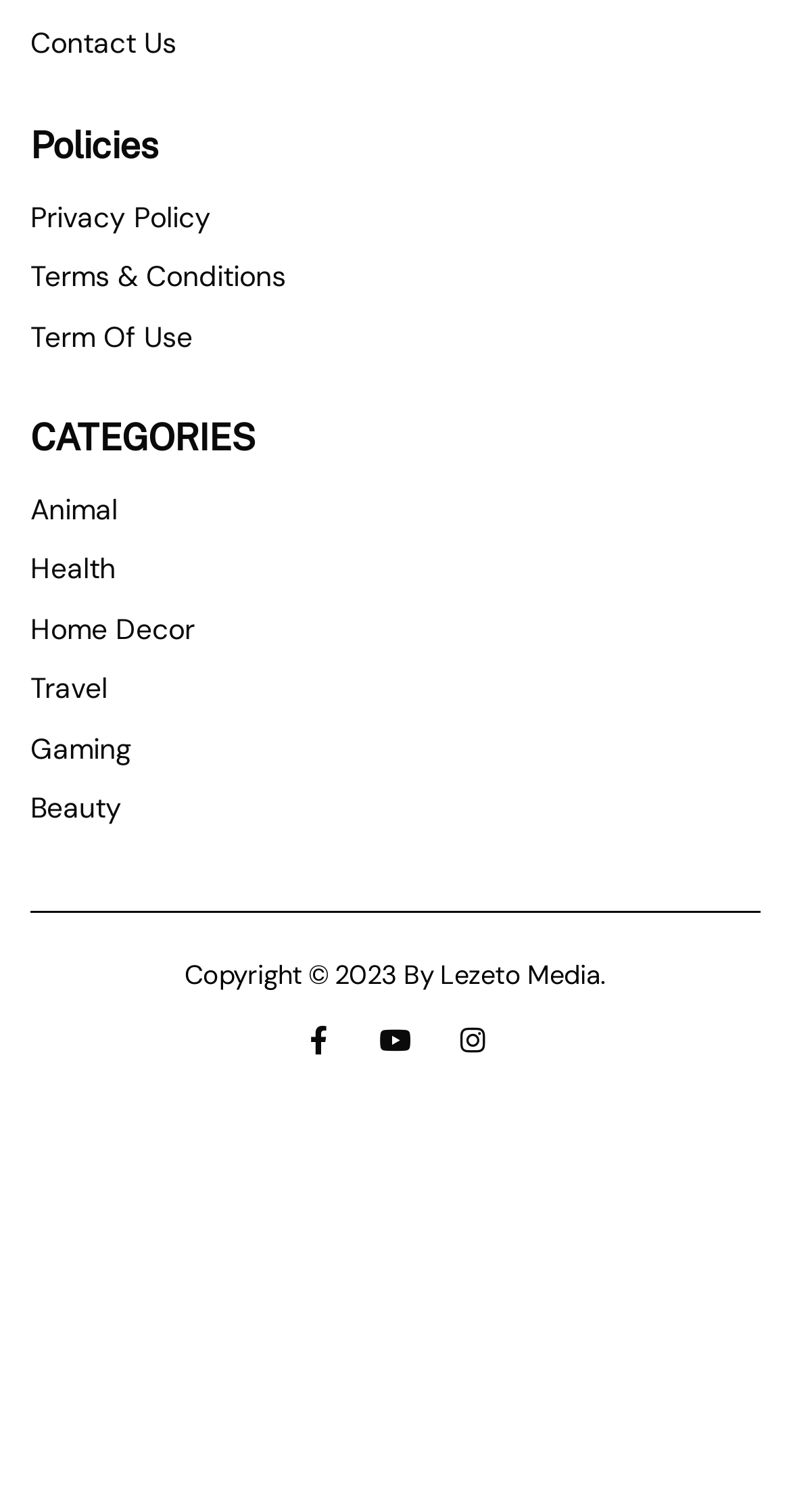How many policy links are available?
Please give a detailed and elaborate answer to the question based on the image.

Under the 'Policies' heading, I found three links: 'Privacy Policy', 'Terms & Conditions', and 'Term Of Use'. These links are listed consecutively, indicating that there are three policy links available.